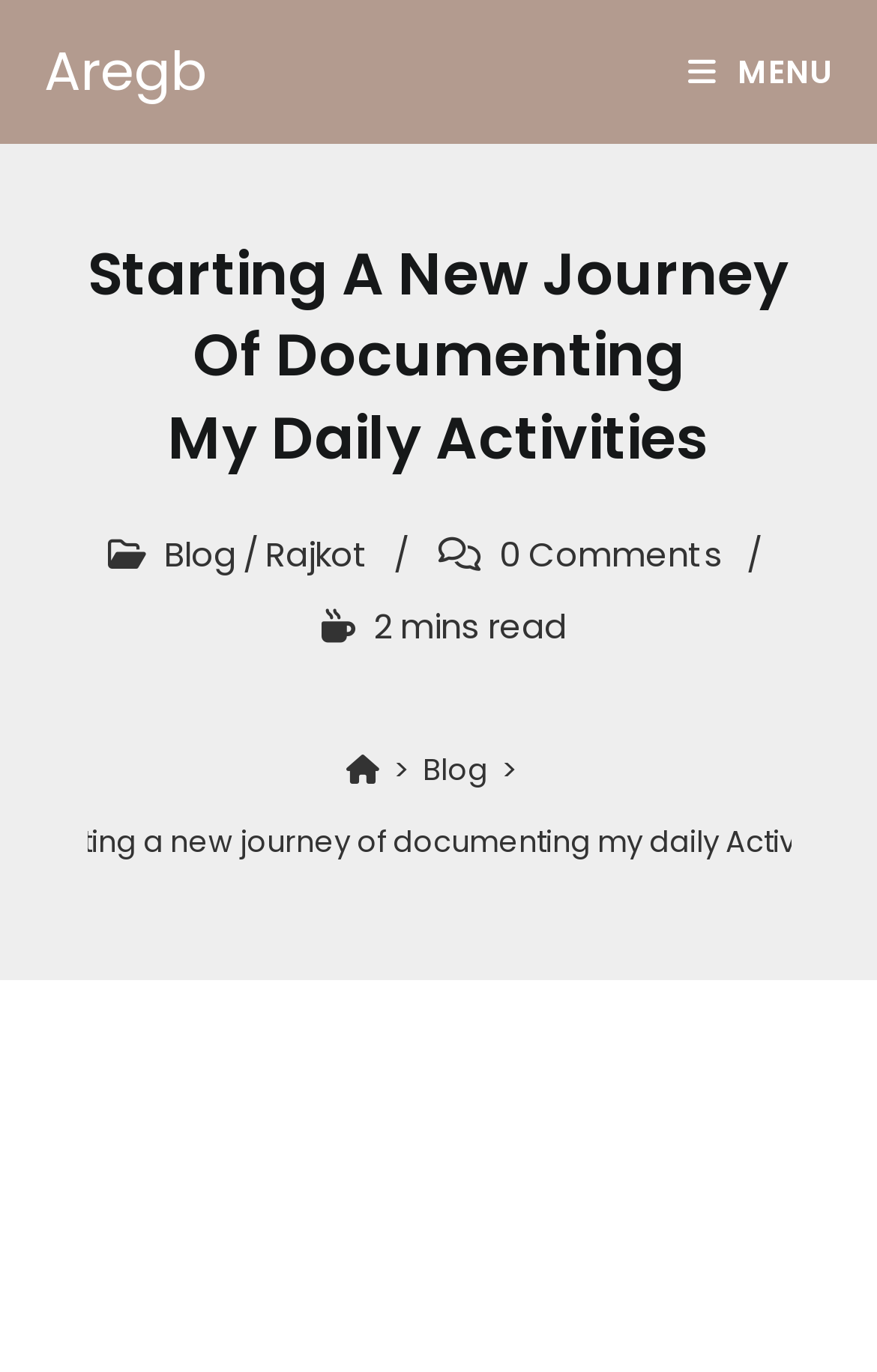Determine the bounding box coordinates of the section to be clicked to follow the instruction: "Click on the 'Aregb' link". The coordinates should be given as four float numbers between 0 and 1, formatted as [left, top, right, bottom].

[0.05, 0.025, 0.235, 0.079]